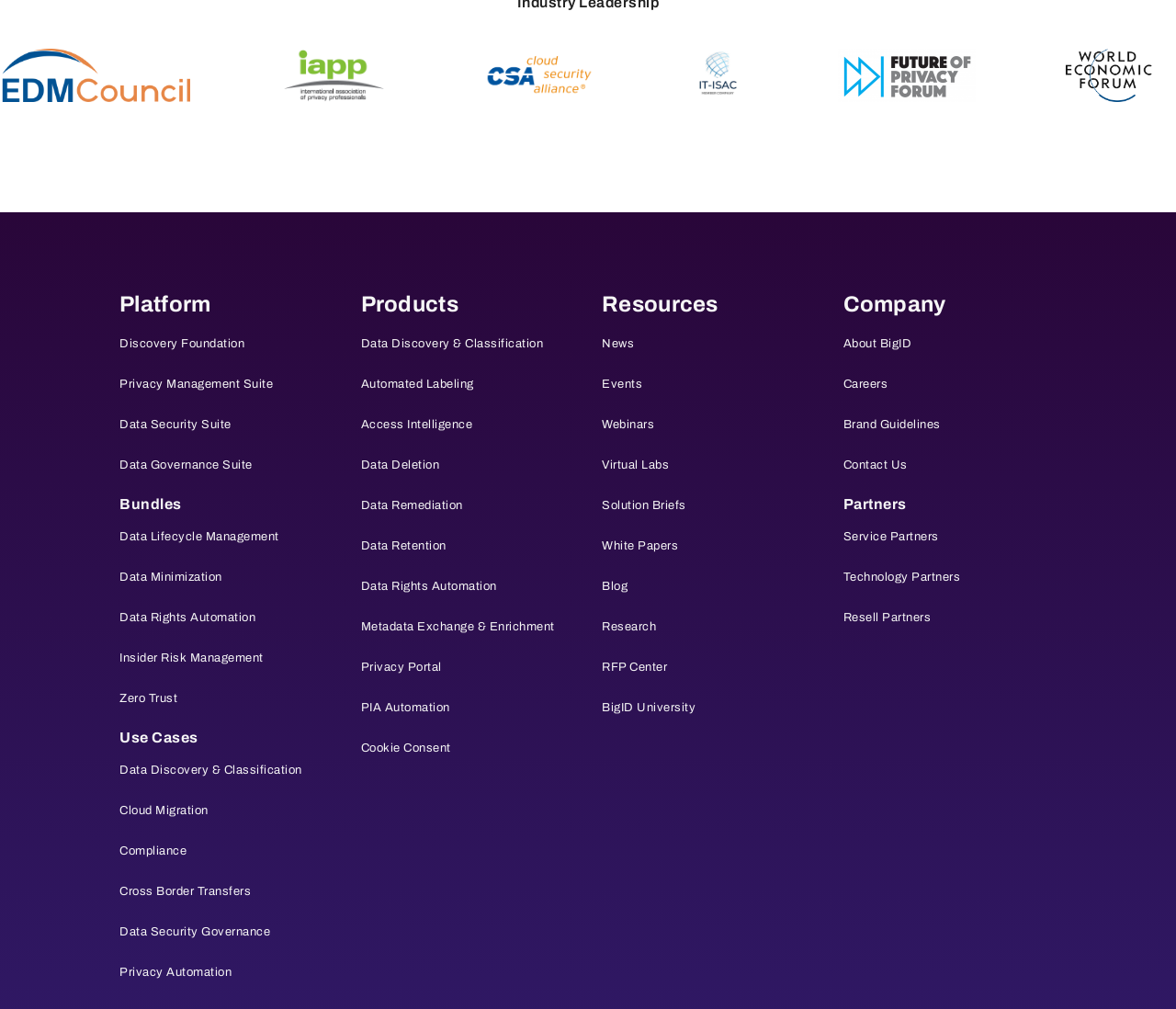Based on the image, provide a detailed and complete answer to the question: 
How many 'Use Cases' are listed on this platform?

I can see a list of links under 'Use Cases'. There are 10 links: 'Data Discovery & Classification', 'Cloud Migration', 'Compliance', 'Cross Border Transfers', 'Data Security Governance', 'Privacy Automation', and so on.